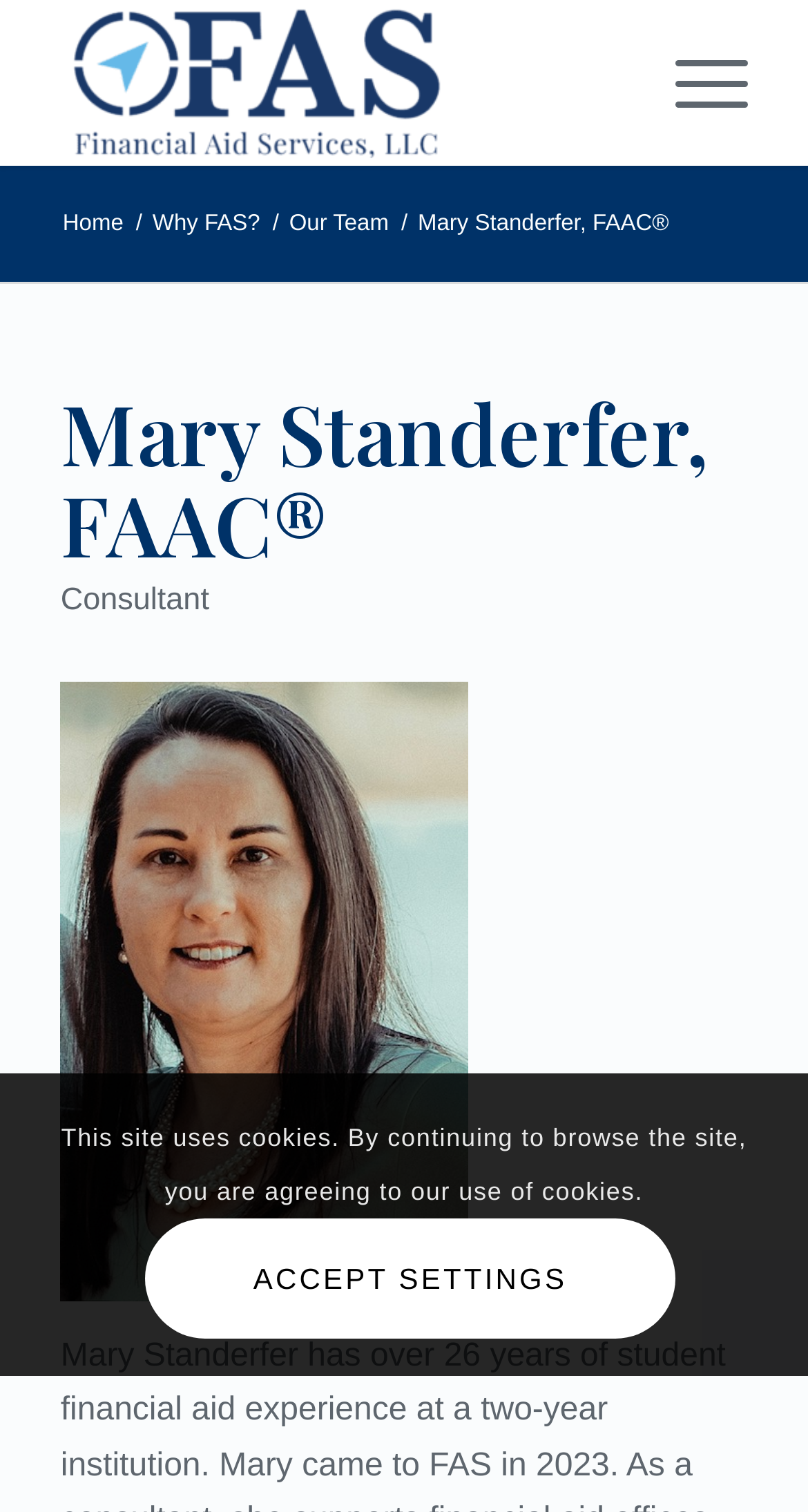What is the name of the consultant?
Give a thorough and detailed response to the question.

The name of the consultant can be found in the heading element with the text 'Mary Standerfer, FAAC®' which is located at the top of the page.